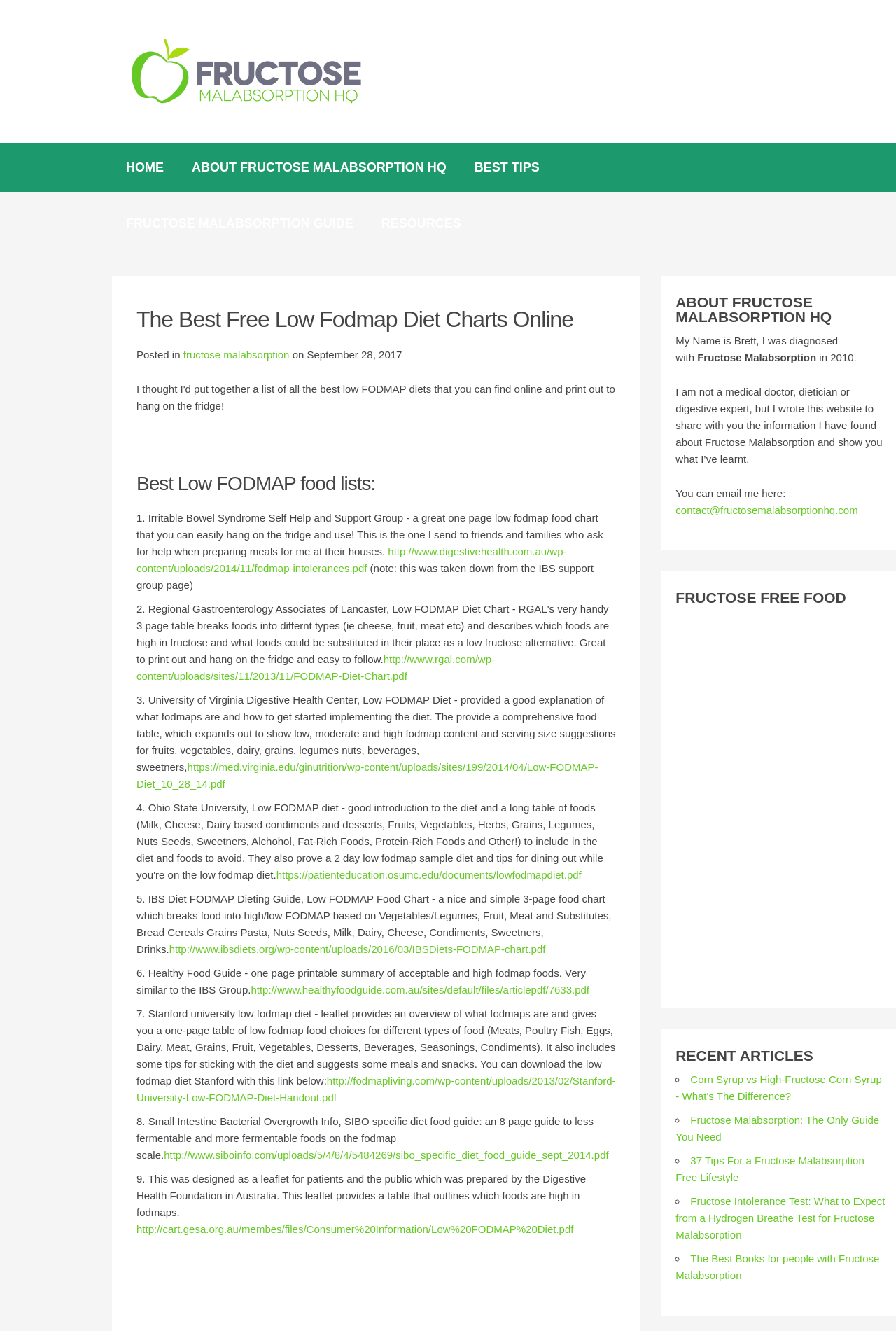Please extract the title of the webpage.

The Best Free Low Fodmap Diet Charts Online